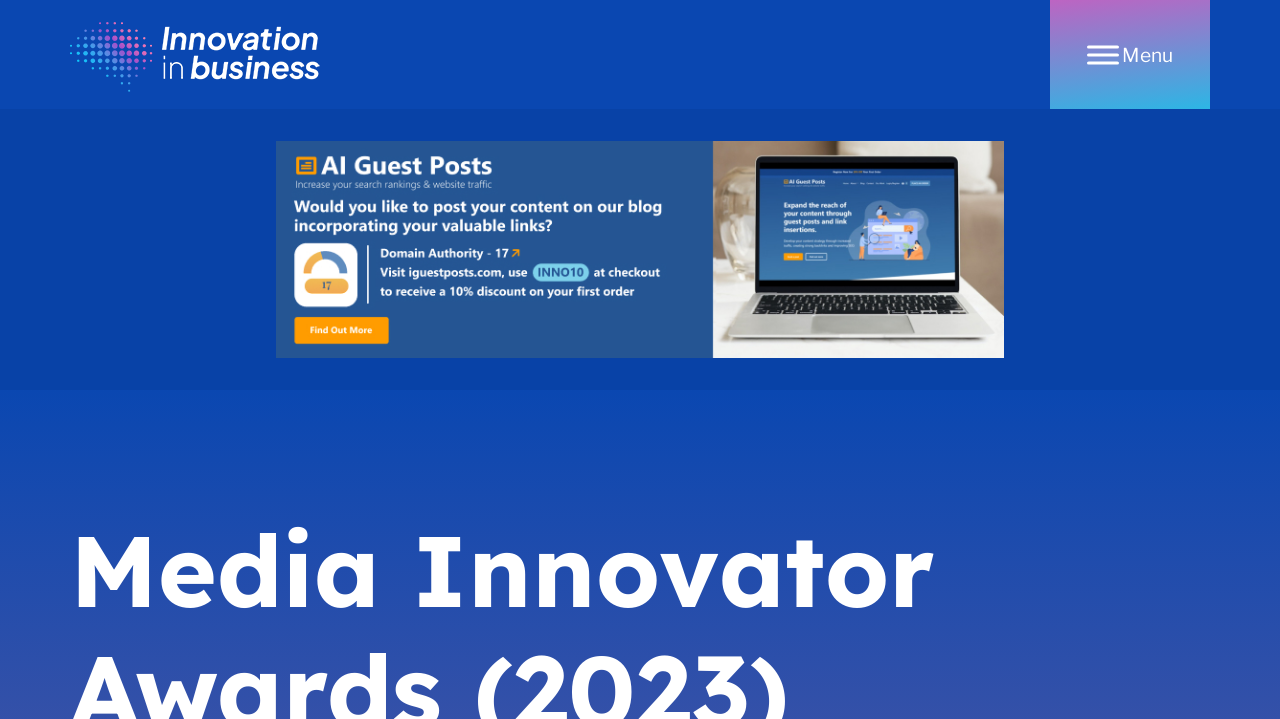Identify the bounding box of the UI element described as follows: "title="Nanotechnology Applications in Modern Ophthalmology"". Provide the coordinates as four float numbers in the range of 0 to 1 [left, top, right, bottom].

None